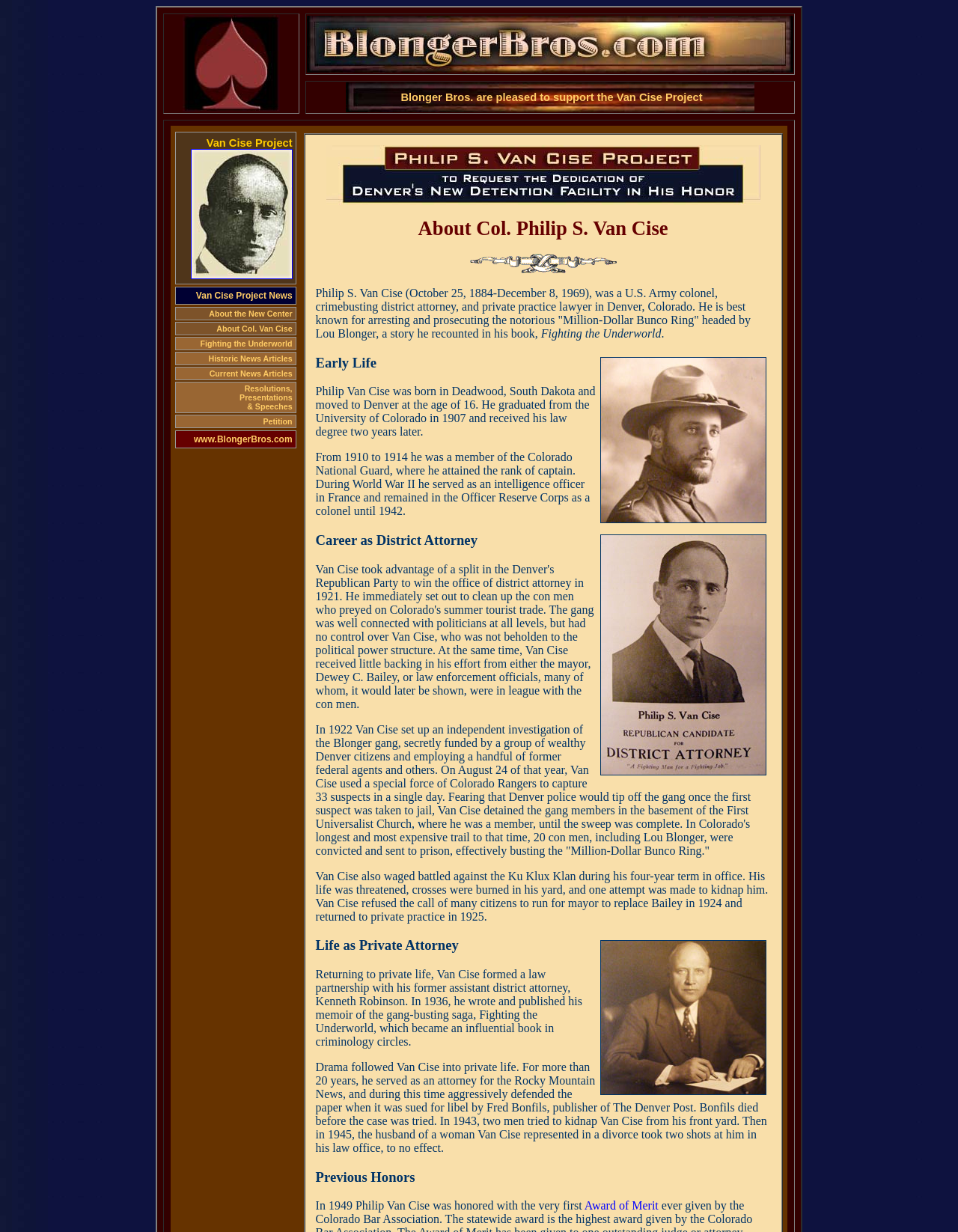Determine the bounding box coordinates of the clickable element to complete this instruction: "Click on the link to Van Cise Project". Provide the coordinates in the format of four float numbers between 0 and 1, [left, top, right, bottom].

[0.199, 0.219, 0.305, 0.228]